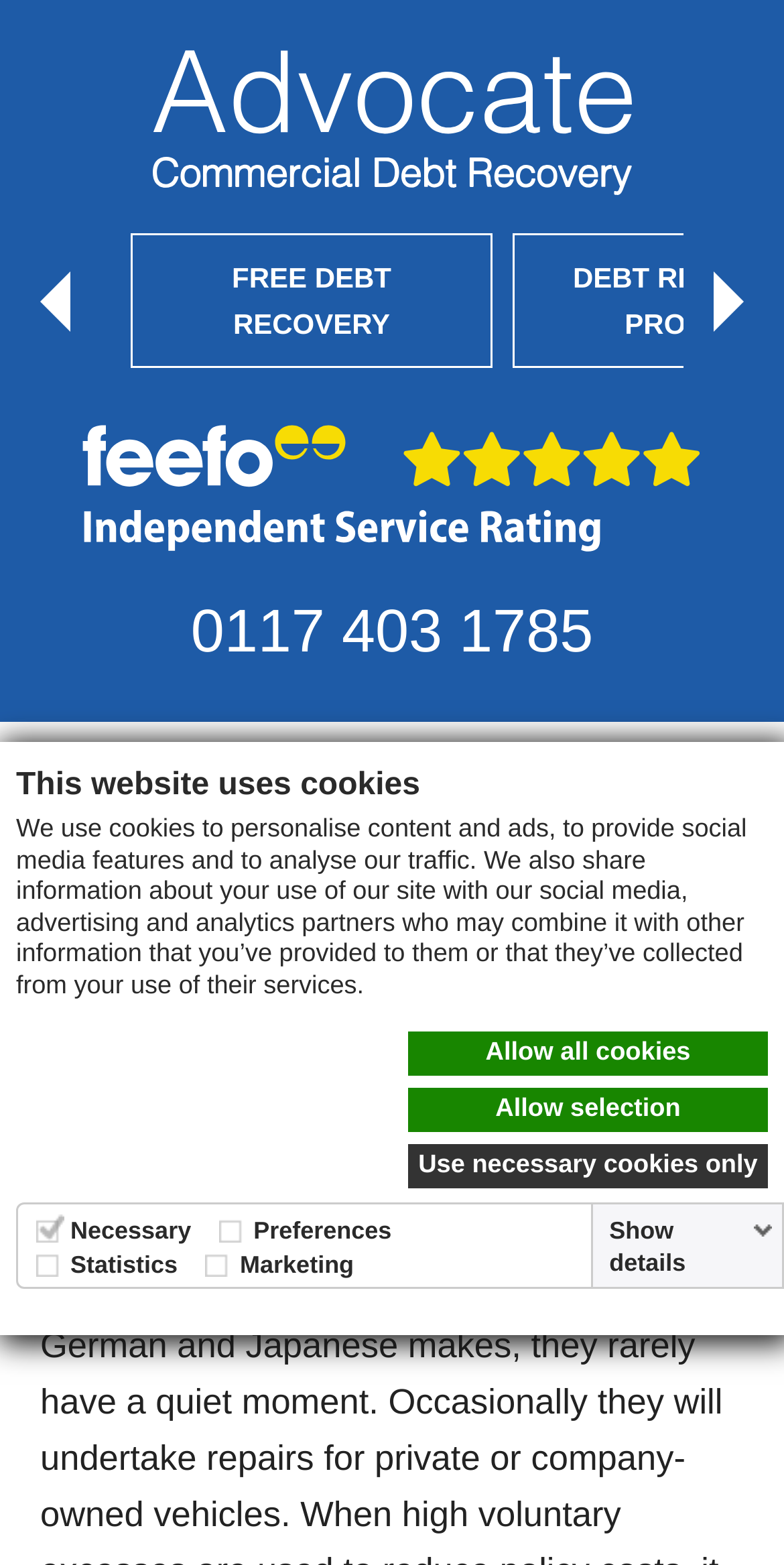Describe every aspect of the webpage comprehensively.

This webpage is about a business seeking to evade paying both an insurance excess and the costs of repair following a company vehicle accident. At the top of the page, there is a modal dialog with a heading "This website uses cookies" and a paragraph explaining the use of cookies on the website. Below the heading, there are three links to manage cookie preferences: "Allow all cookies", "Allow selection", and "Use necessary cookies only". 

To the right of the cookie dialog, there is a main site logo and a mobile logo link. Below the logo, there is a prominent link "FREE DEBT RECOVERY" and a review link "fefo-review" with an accompanying image. 

On the left side of the page, there is a phone number "0117 403 1785" displayed. The main content of the page starts with a heading "£1.1K Crash Debt Recovery".